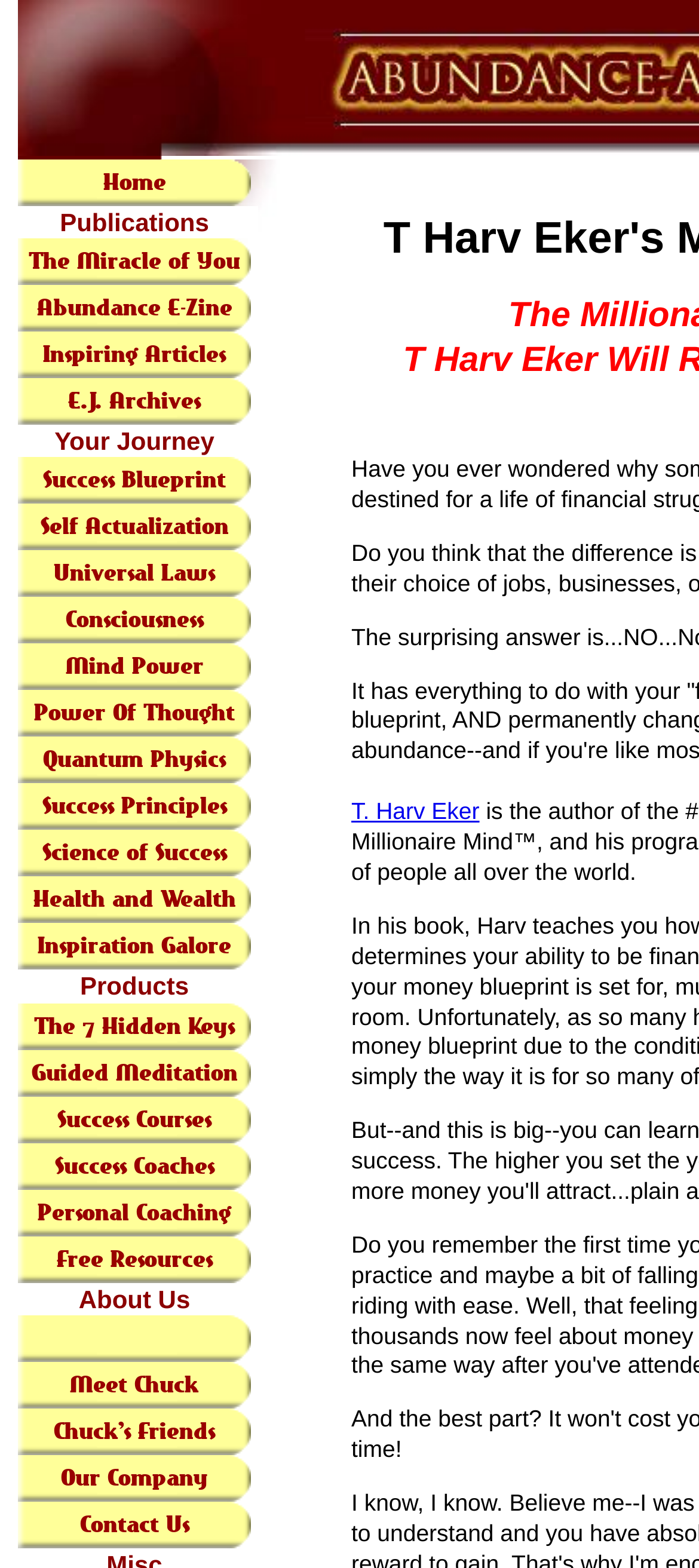Please identify the bounding box coordinates of the region to click in order to complete the given instruction: "Click on About Us". The coordinates should be four float numbers between 0 and 1, i.e., [left, top, right, bottom].

None